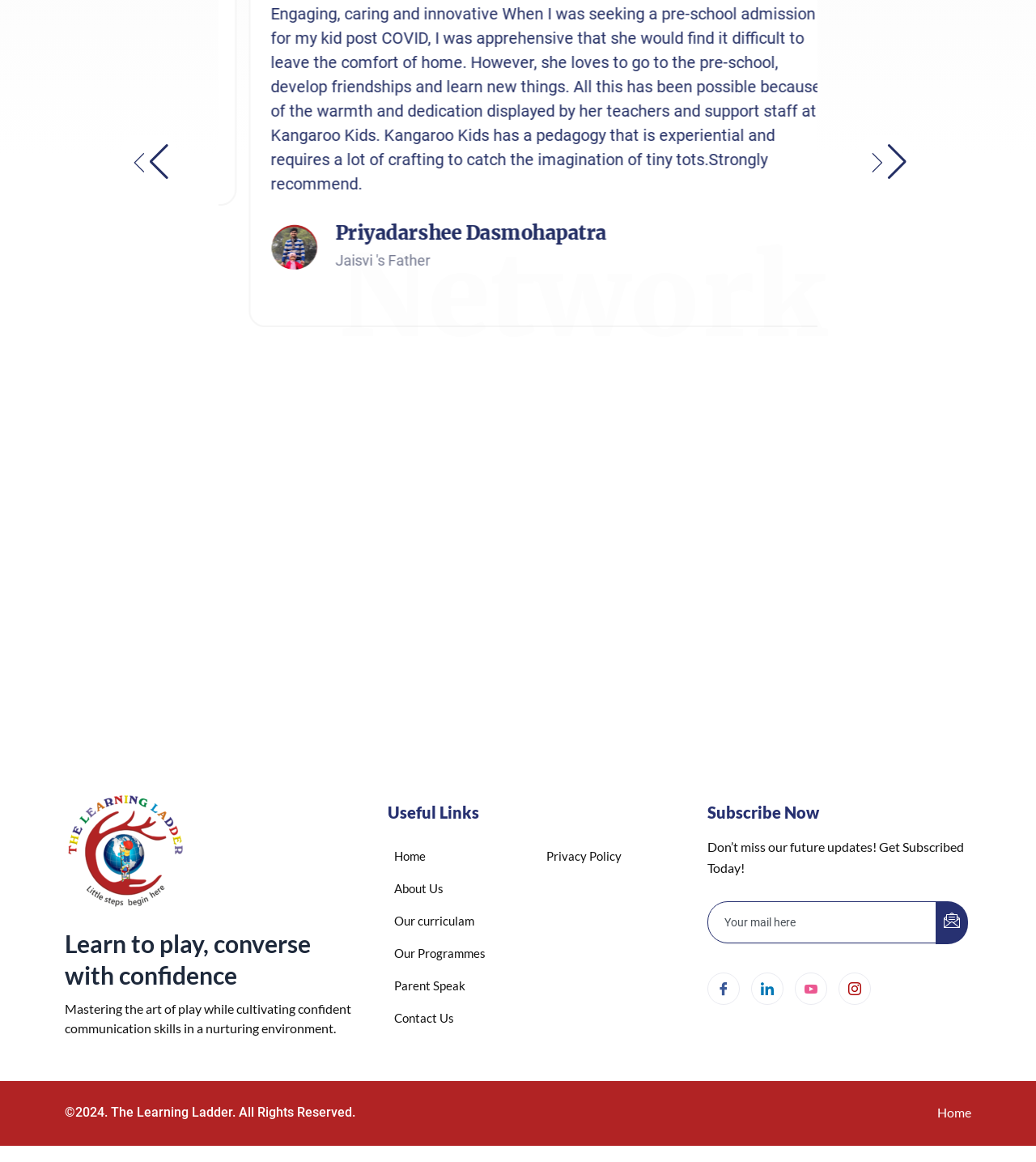What is the type of environment mentioned in the heading 'Learn to play, converse with confidence'?
Can you provide a detailed and comprehensive answer to the question?

The heading 'Learn to play, converse with confidence' is followed by a description that mentions a 'nurturing environment' where children can cultivate confident communication skills.